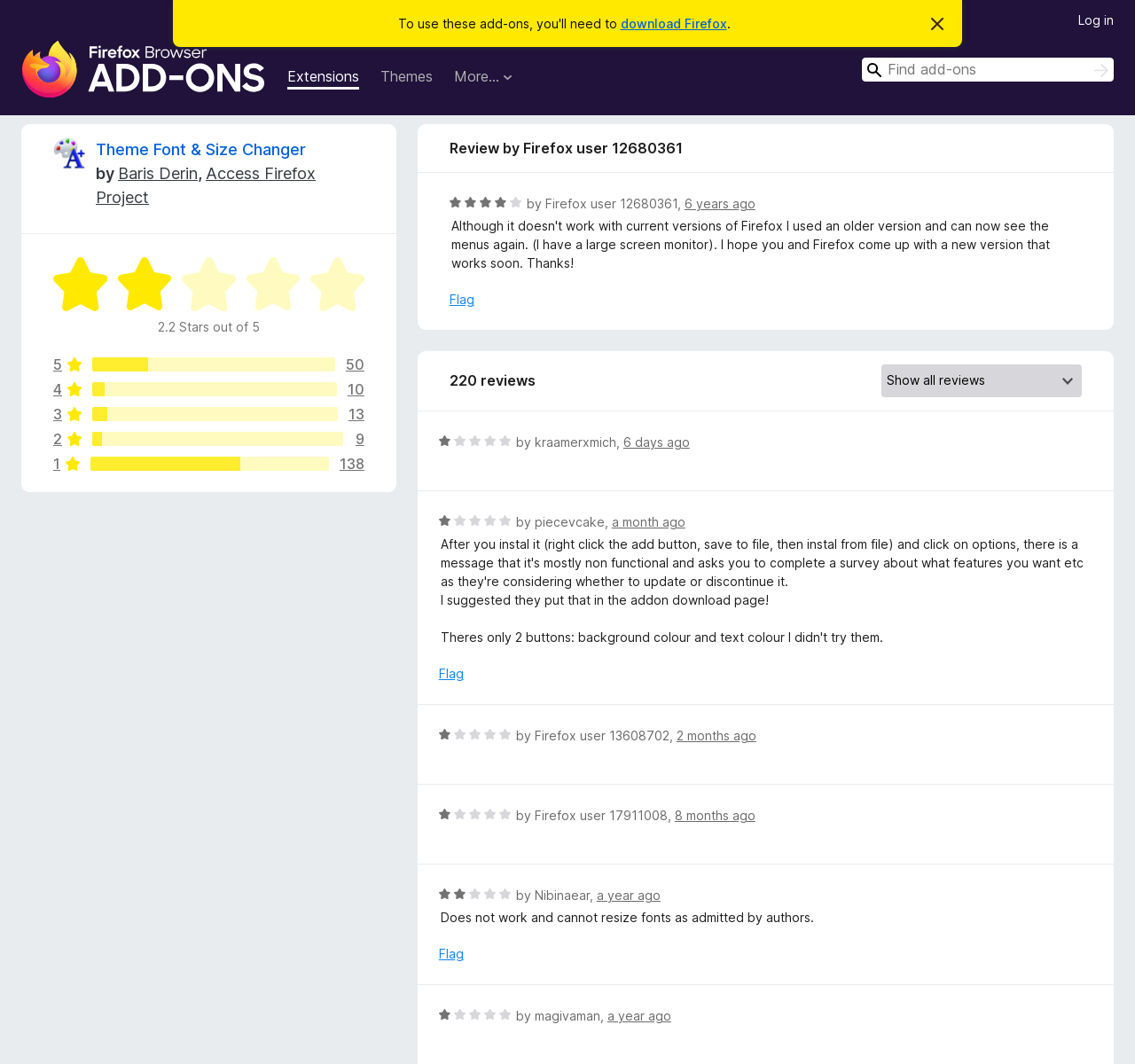Please identify the bounding box coordinates of the region to click in order to complete the given instruction: "Log in to Firefox account". The coordinates should be four float numbers between 0 and 1, i.e., [left, top, right, bottom].

[0.95, 0.008, 0.981, 0.026]